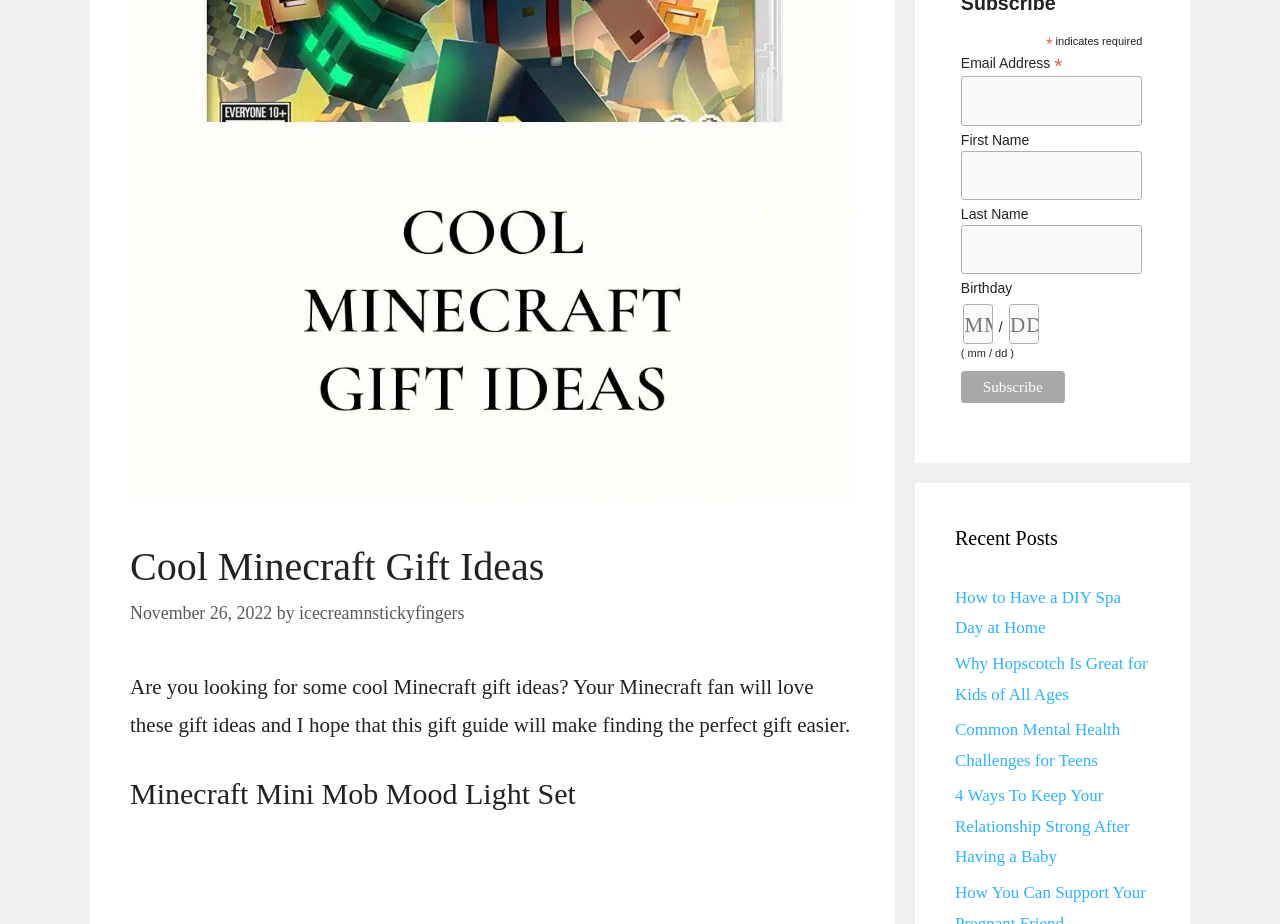Given the description "Disclosure", determine the bounding box of the corresponding UI element.

[0.746, 0.919, 0.803, 0.939]